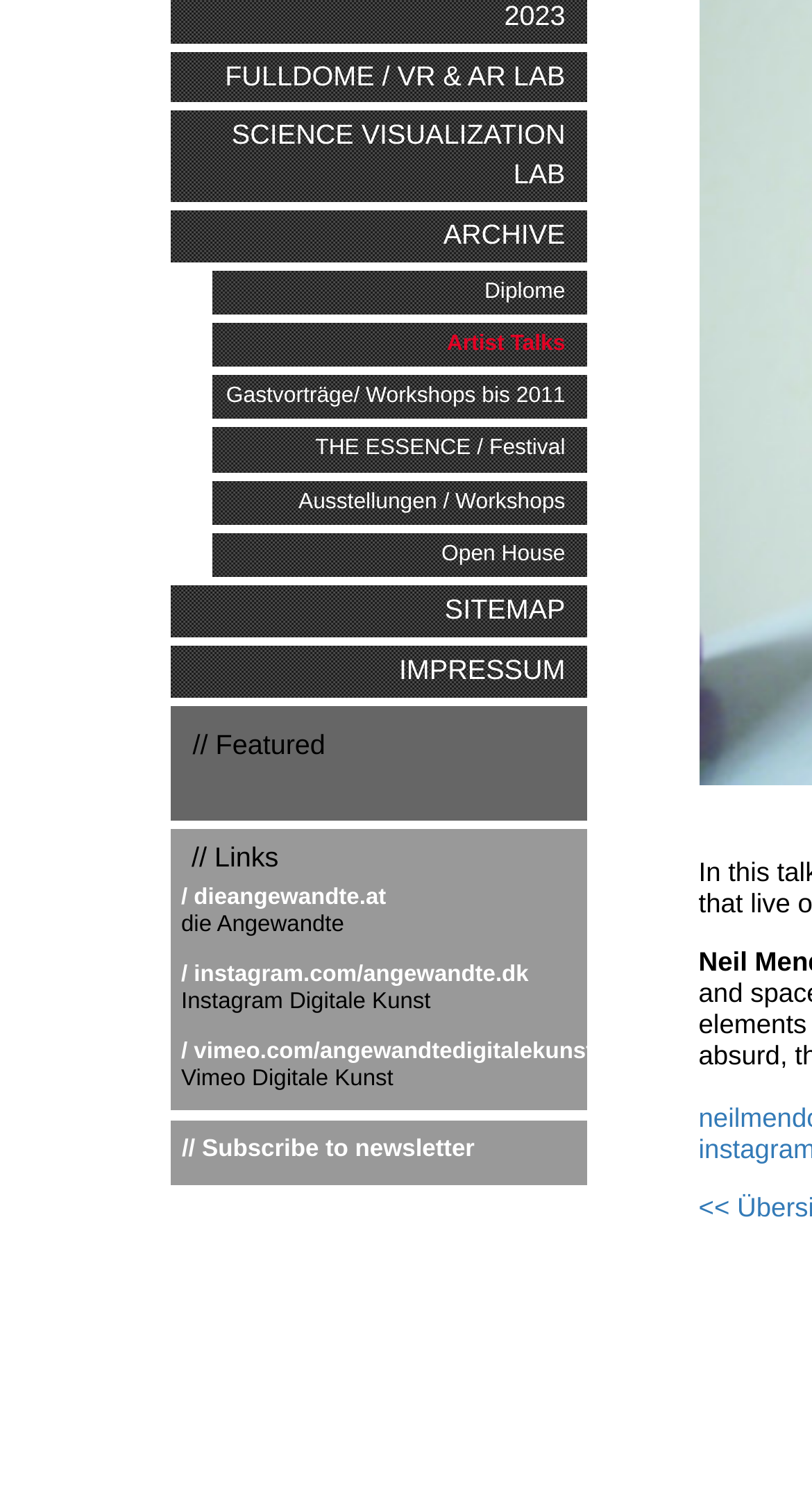Using the webpage screenshot and the element description Vimeo Digitale Kunst, determine the bounding box coordinates. Specify the coordinates in the format (top-left x, top-left y, bottom-right x, bottom-right y) with values ranging from 0 to 1.

[0.223, 0.707, 0.708, 0.725]